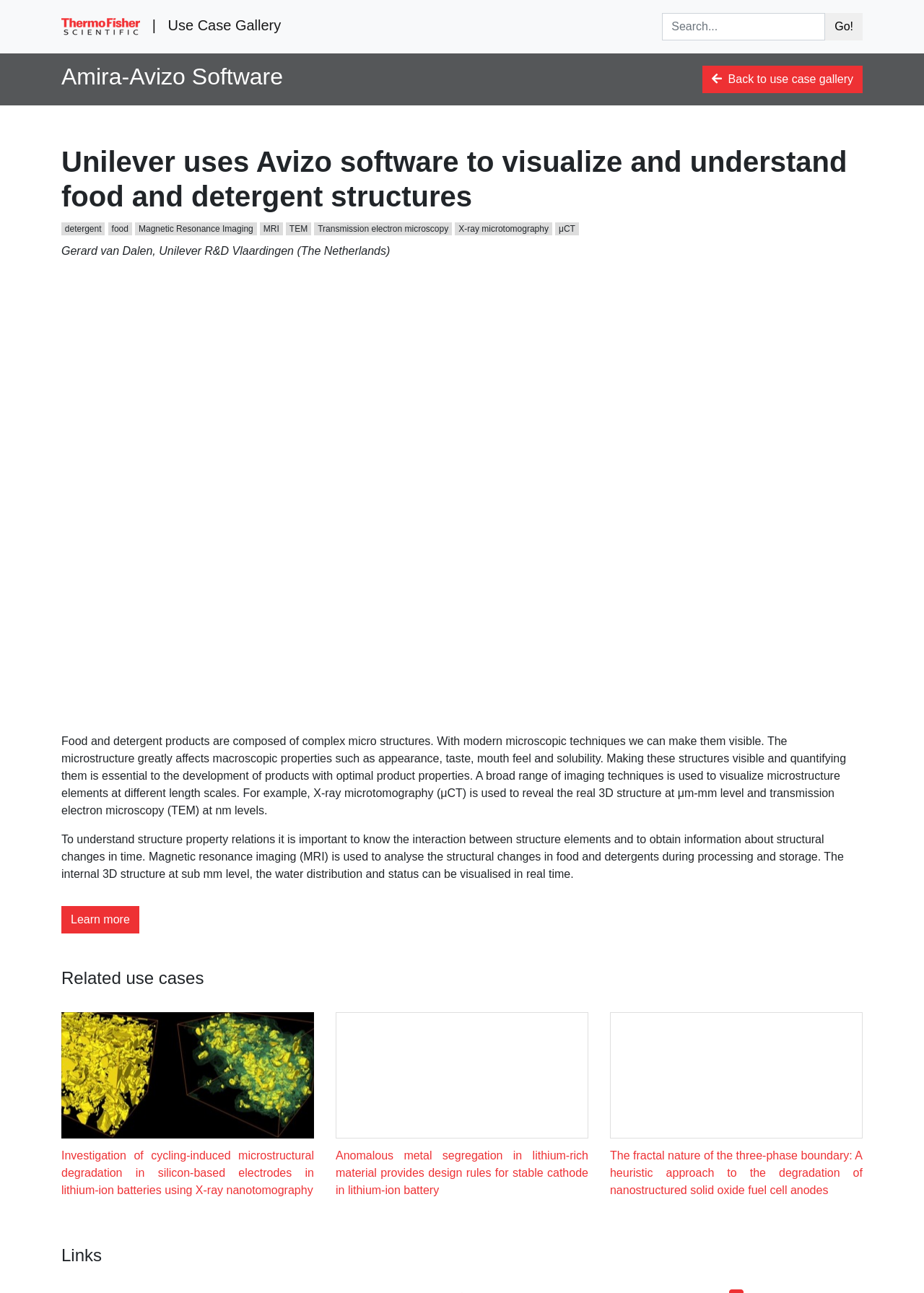Determine the bounding box of the UI component based on this description: "| Use Case Gallery". The bounding box coordinates should be four float values between 0 and 1, i.e., [left, top, right, bottom].

[0.066, 0.004, 0.313, 0.037]